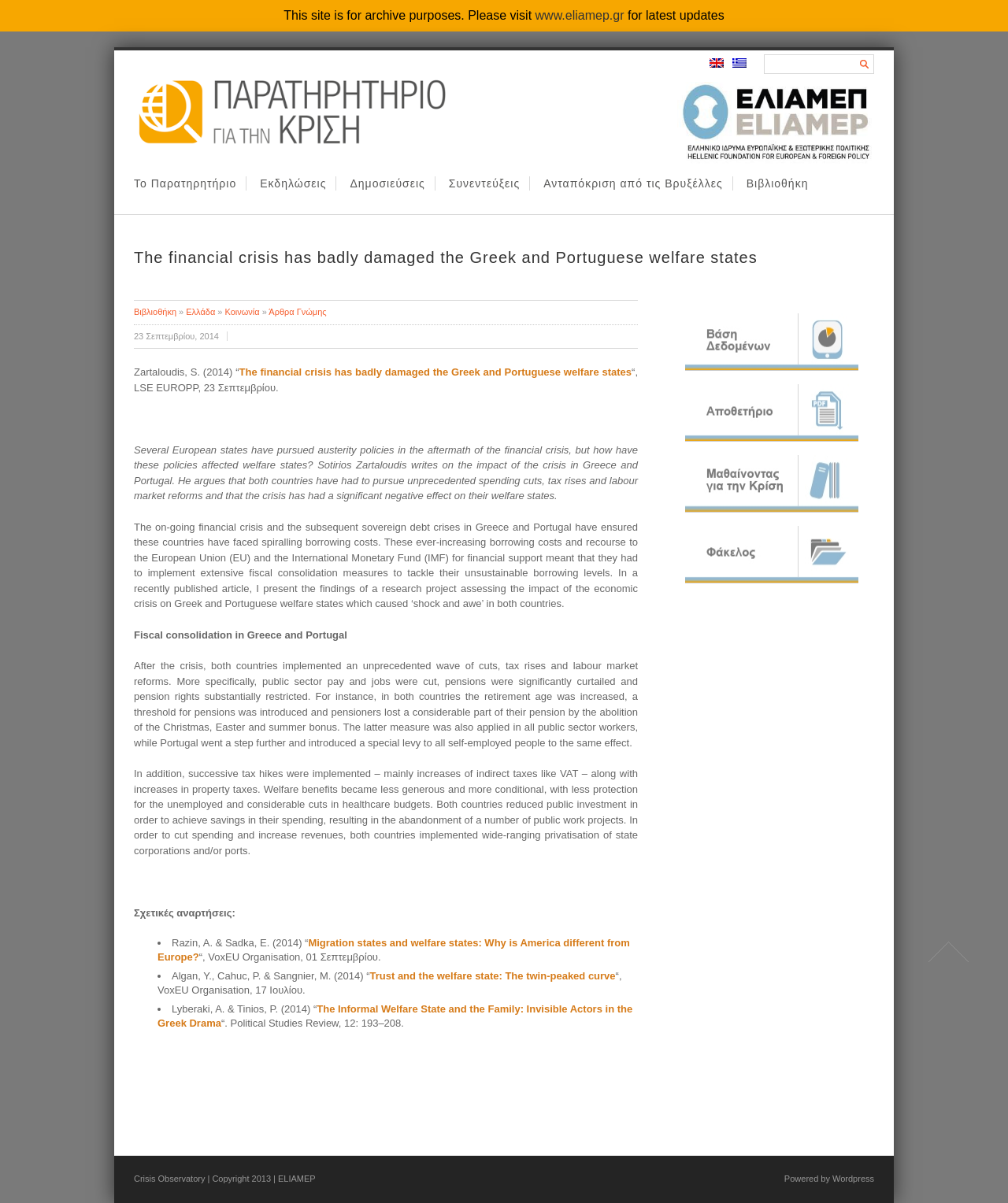Determine the webpage's heading and output its text content.

The financial crisis has badly damaged the Greek and Portuguese welfare states